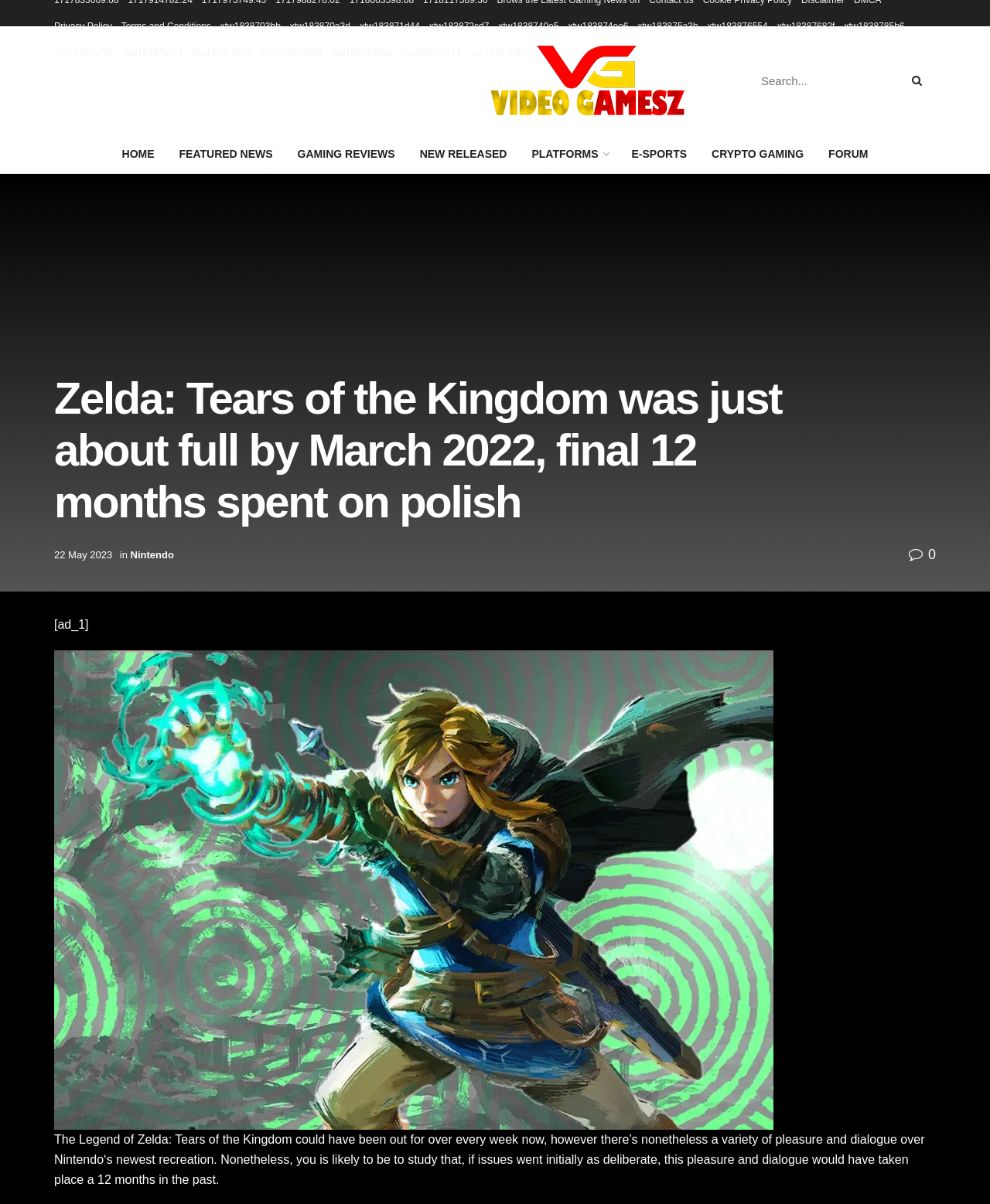Can you identify the bounding box coordinates of the clickable region needed to carry out this instruction: 'Visit the videogamesz.com website'? The coordinates should be four float numbers within the range of 0 to 1, stated as [left, top, right, bottom].

[0.419, 0.035, 0.702, 0.099]